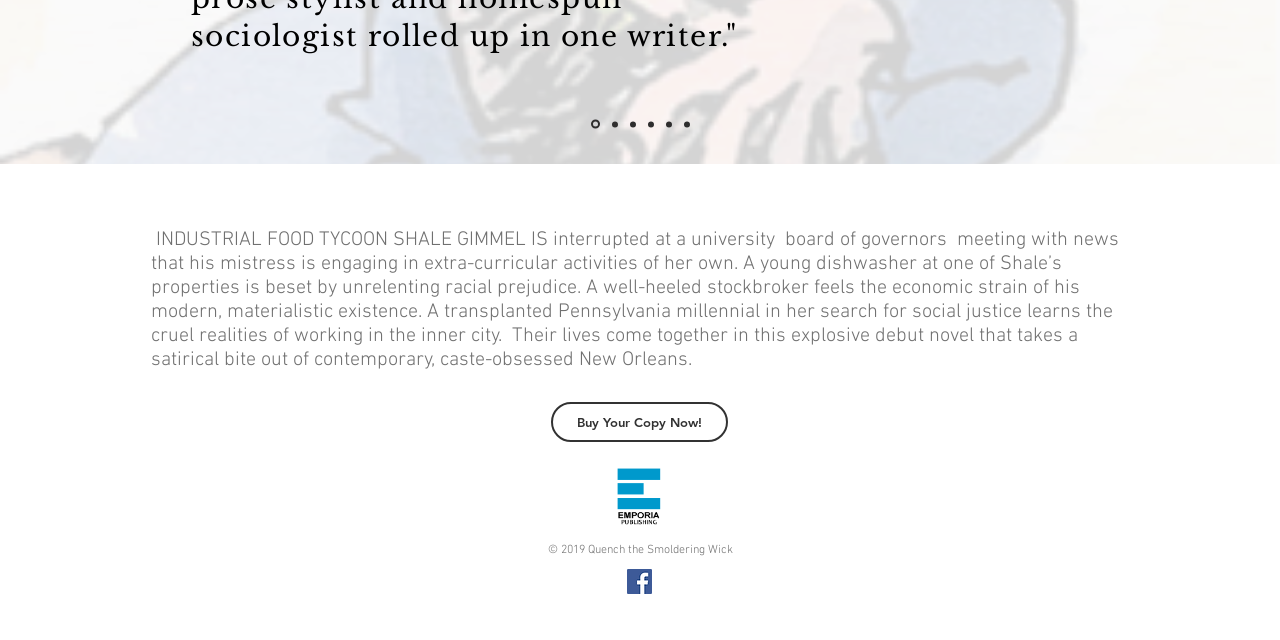Provide the bounding box coordinates of the HTML element described by the text: "Buy Your Copy Now!".

[0.43, 0.628, 0.569, 0.691]